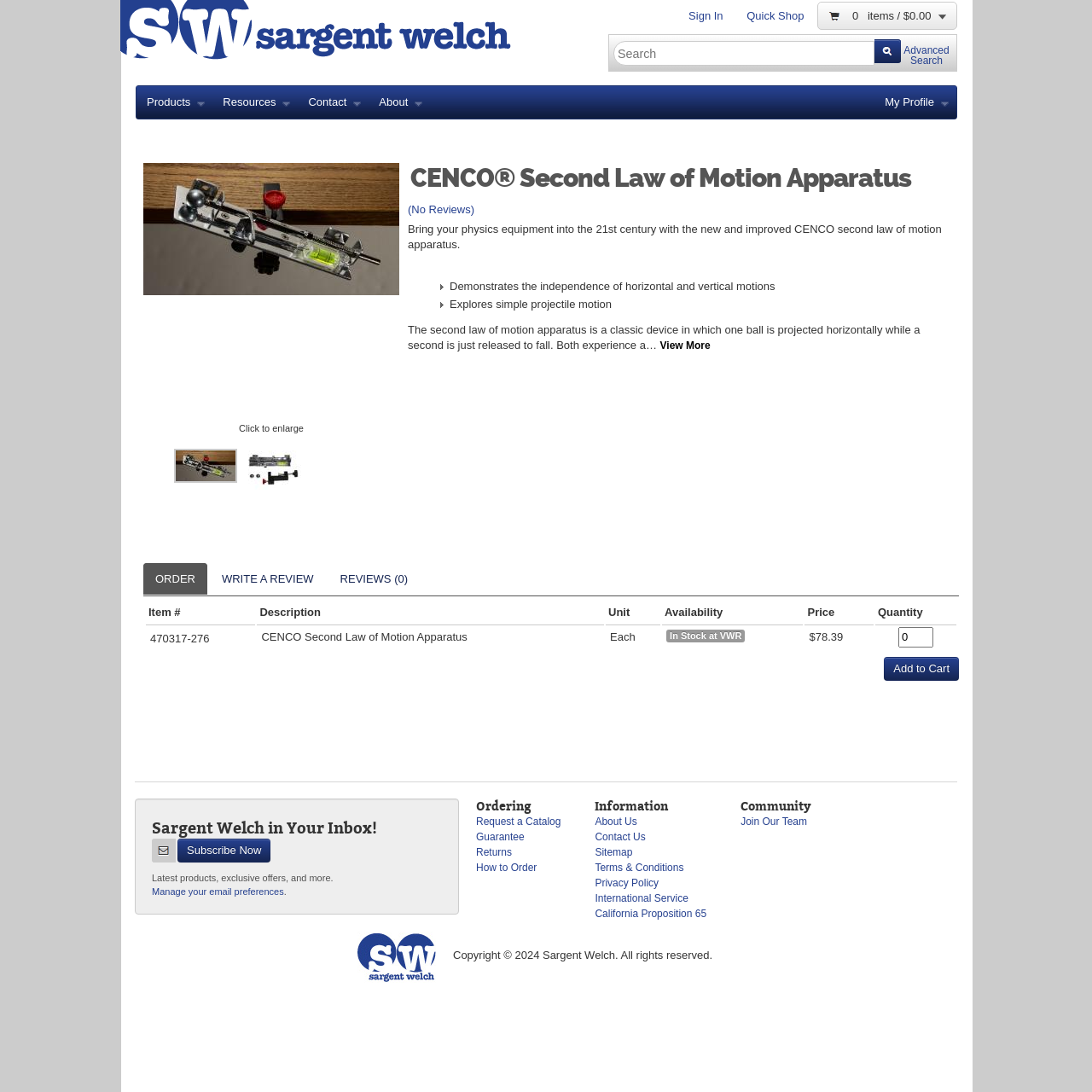Please determine the bounding box coordinates of the element to click on in order to accomplish the following task: "Sign in to your account". Ensure the coordinates are four float numbers ranging from 0 to 1, i.e., [left, top, right, bottom].

[0.621, 0.002, 0.672, 0.027]